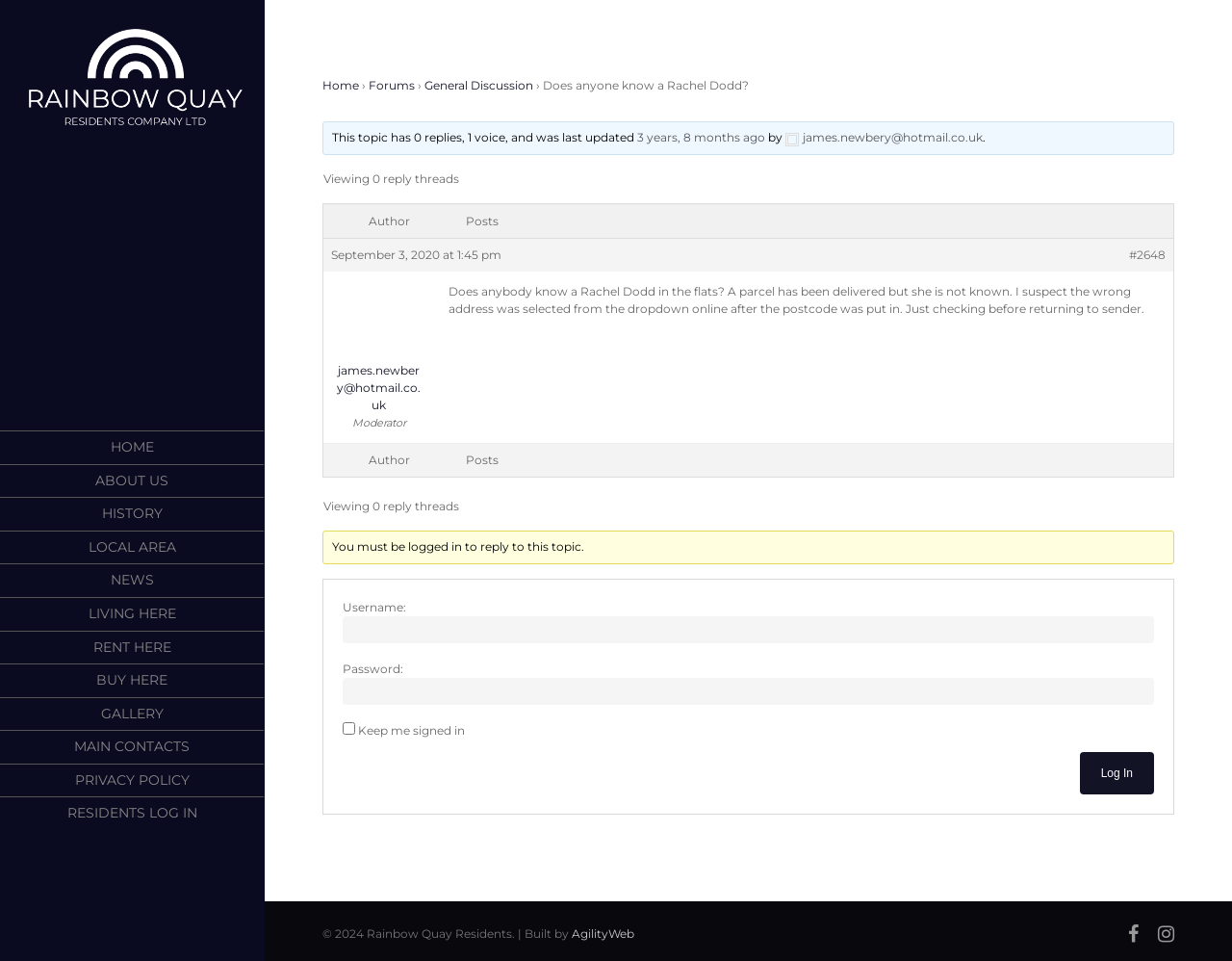How many reply threads are there in the discussion?
Answer the question with just one word or phrase using the image.

0